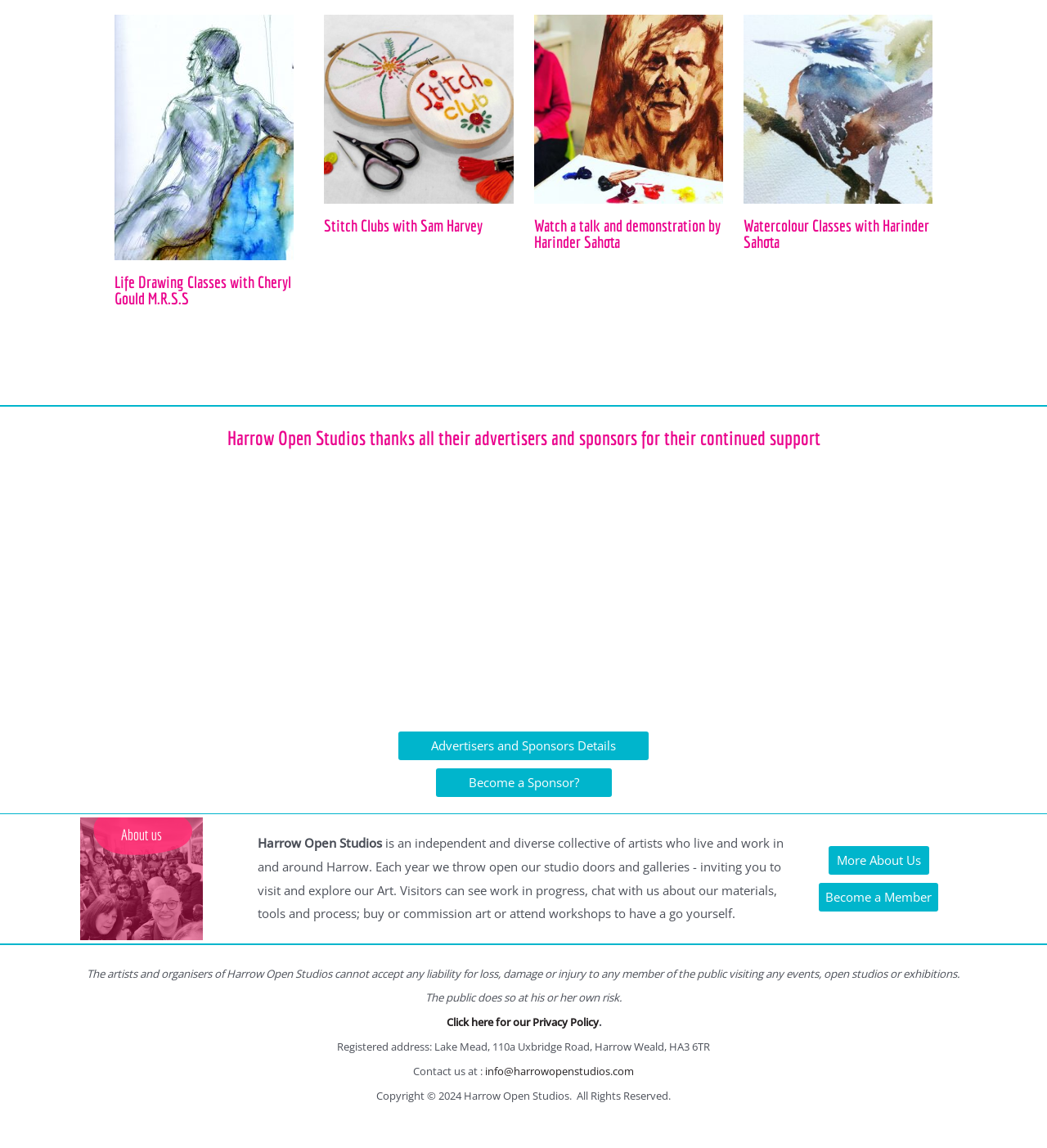Use a single word or phrase to answer the question: 
How many advertisers are listed?

24